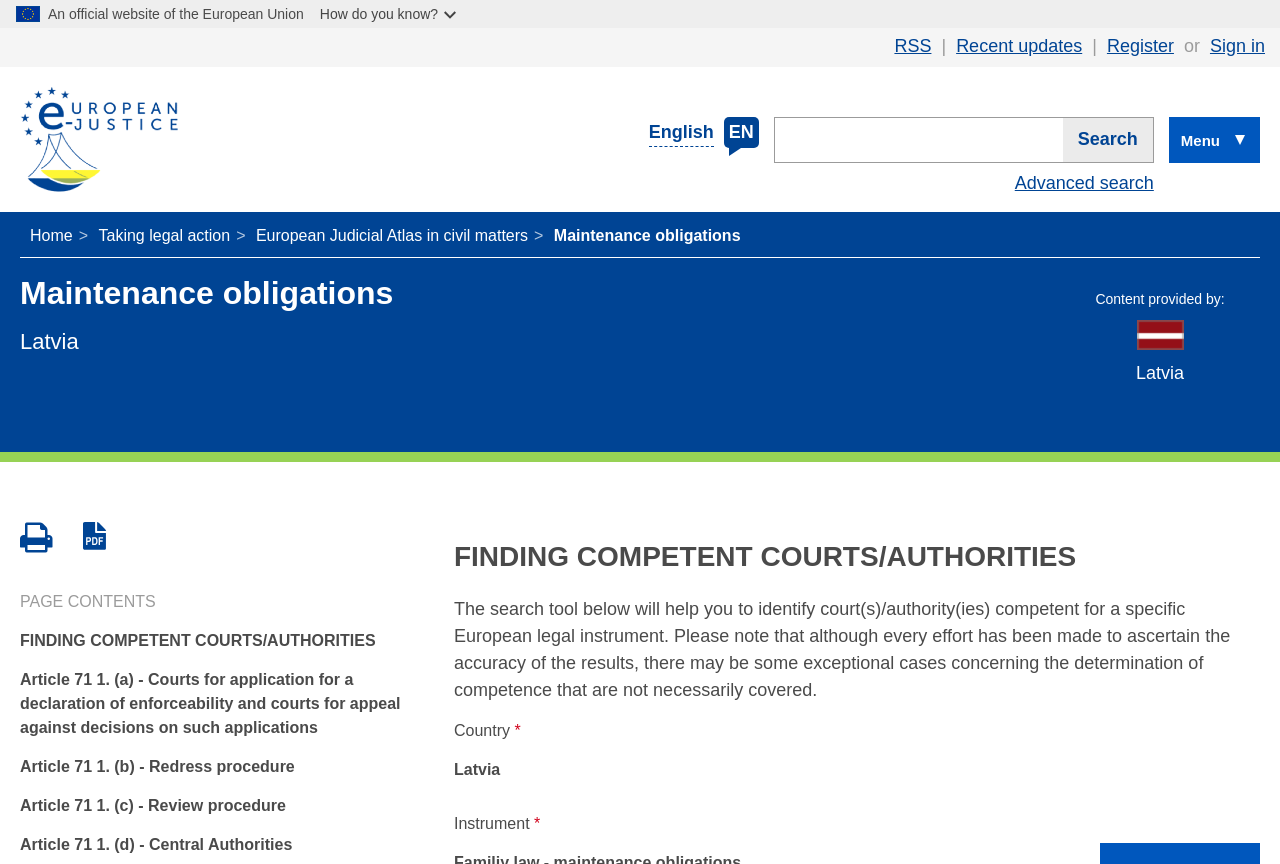Please specify the bounding box coordinates in the format (top-left x, top-left y, bottom-right x, bottom-right y), with values ranging from 0 to 1. Identify the bounding box for the UI component described as follows: parent_node: Search aria-label="Search" name="simpleSearchText"

[0.605, 0.135, 0.901, 0.189]